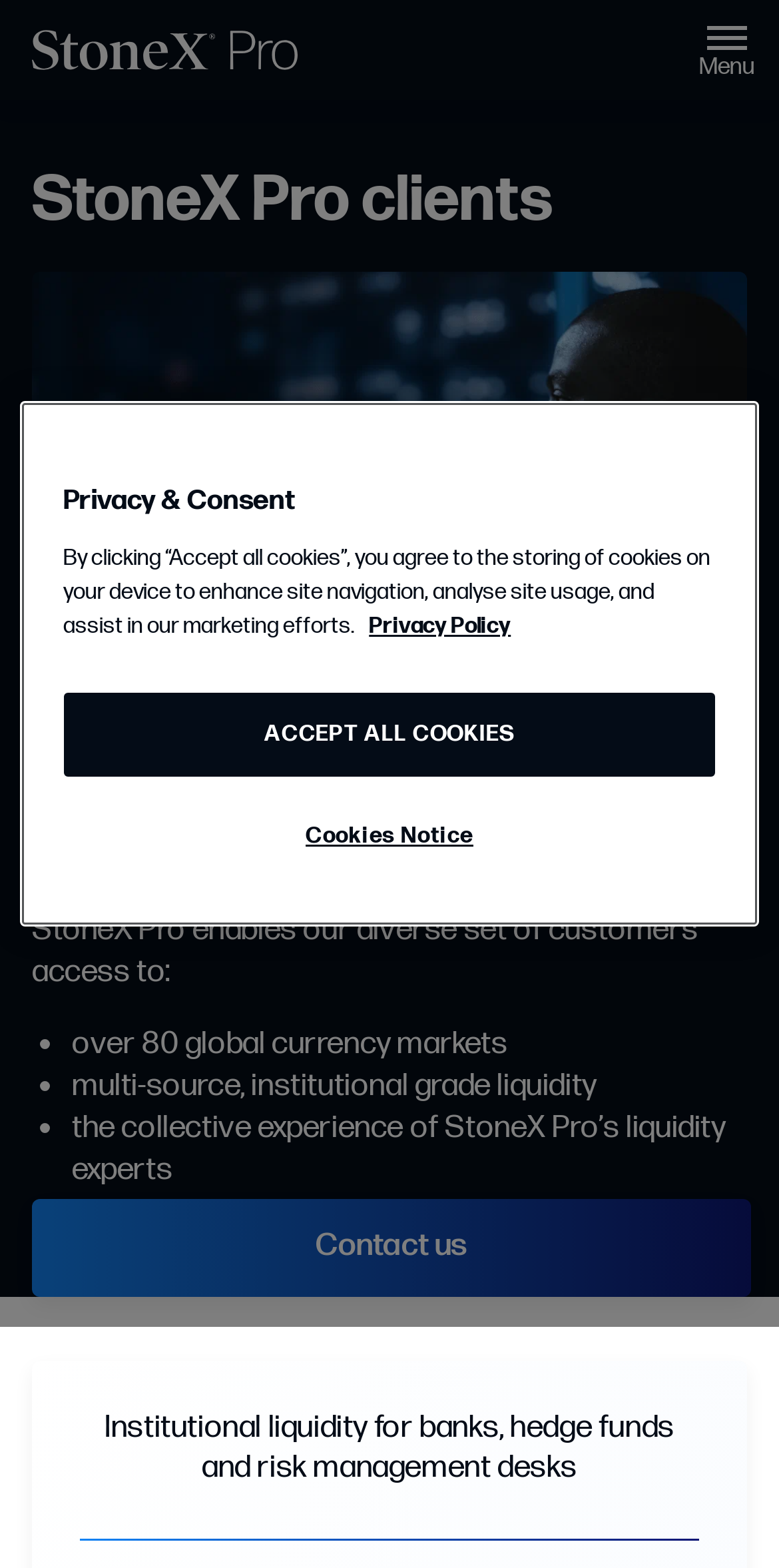Determine the bounding box coordinates for the UI element with the following description: "ACCEPT ALL COOKIES". The coordinates should be four float numbers between 0 and 1, represented as [left, top, right, bottom].

[0.081, 0.442, 0.919, 0.495]